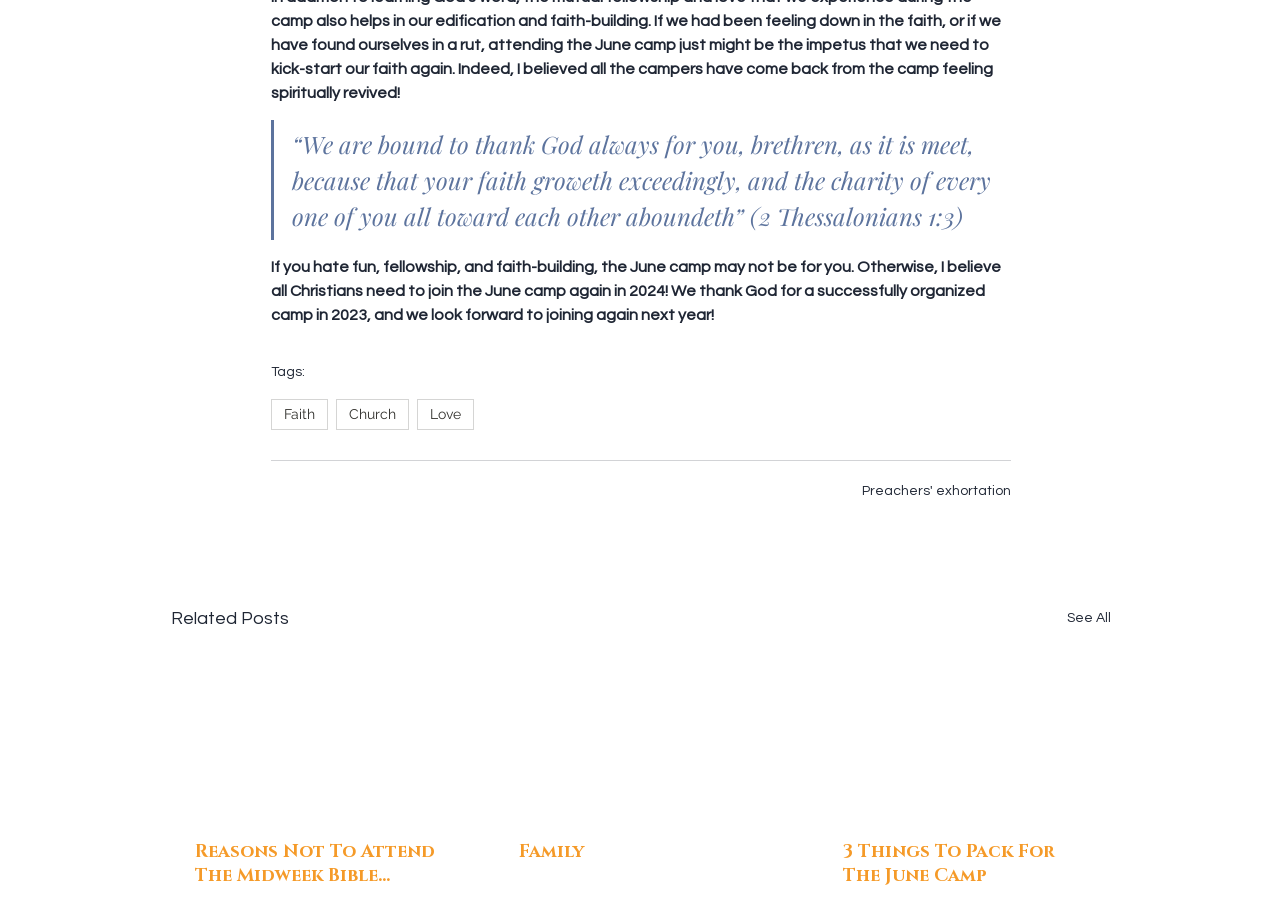Locate the bounding box coordinates of the element that should be clicked to fulfill the instruction: "View 'Related Posts'".

[0.134, 0.658, 0.226, 0.69]